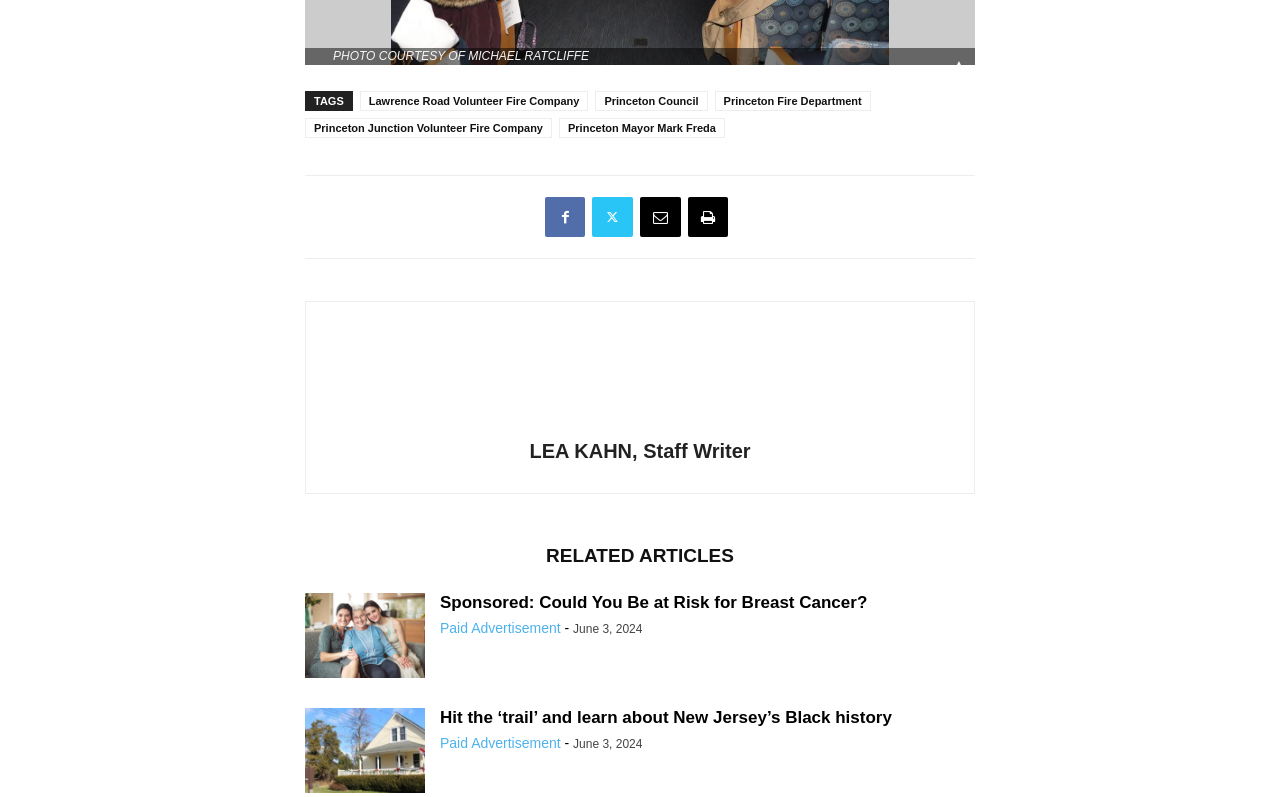Using the provided description Princeton Junction Volunteer Fire Company, find the bounding box coordinates for the UI element. Provide the coordinates in (top-left x, top-left y, bottom-right x, bottom-right y) format, ensuring all values are between 0 and 1.

[0.238, 0.148, 0.431, 0.173]